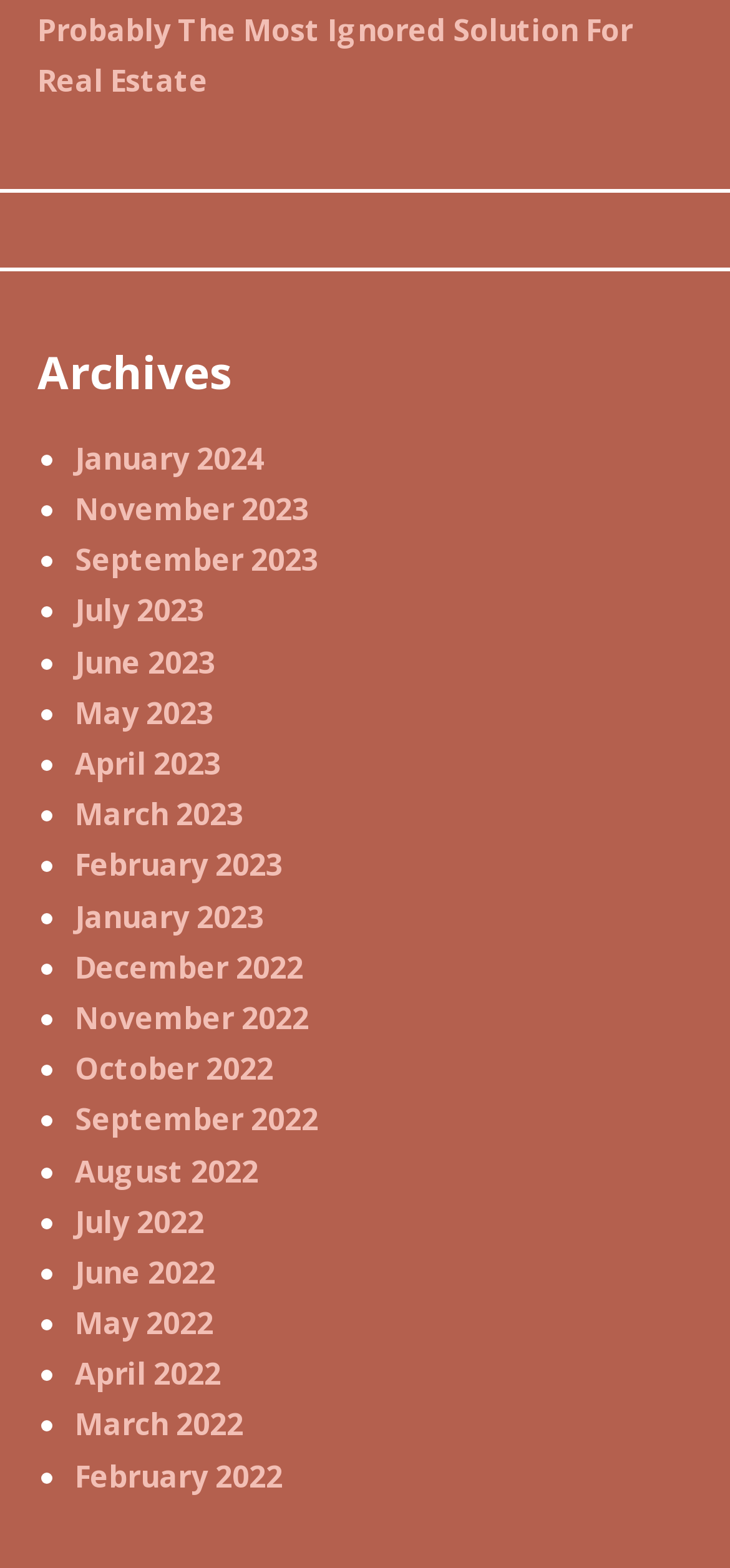What is the most recent month listed?
Analyze the image and provide a thorough answer to the question.

By examining the list of links under the 'Archives' heading, I can see that the most recent month listed is January 2024, which is the first link in the list.